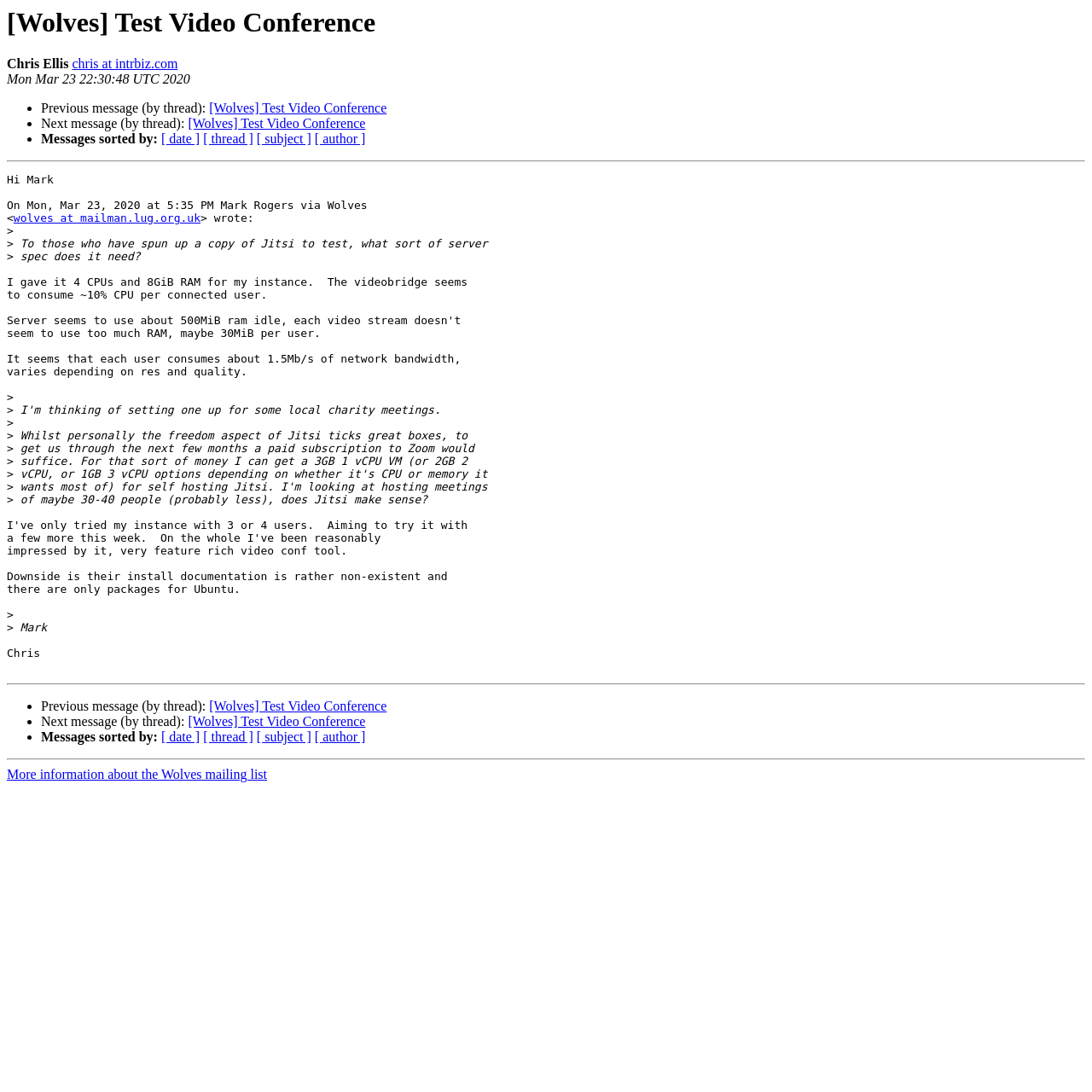Please identify the bounding box coordinates of the element on the webpage that should be clicked to follow this instruction: "Sort messages by date". The bounding box coordinates should be given as four float numbers between 0 and 1, formatted as [left, top, right, bottom].

[0.148, 0.121, 0.183, 0.134]